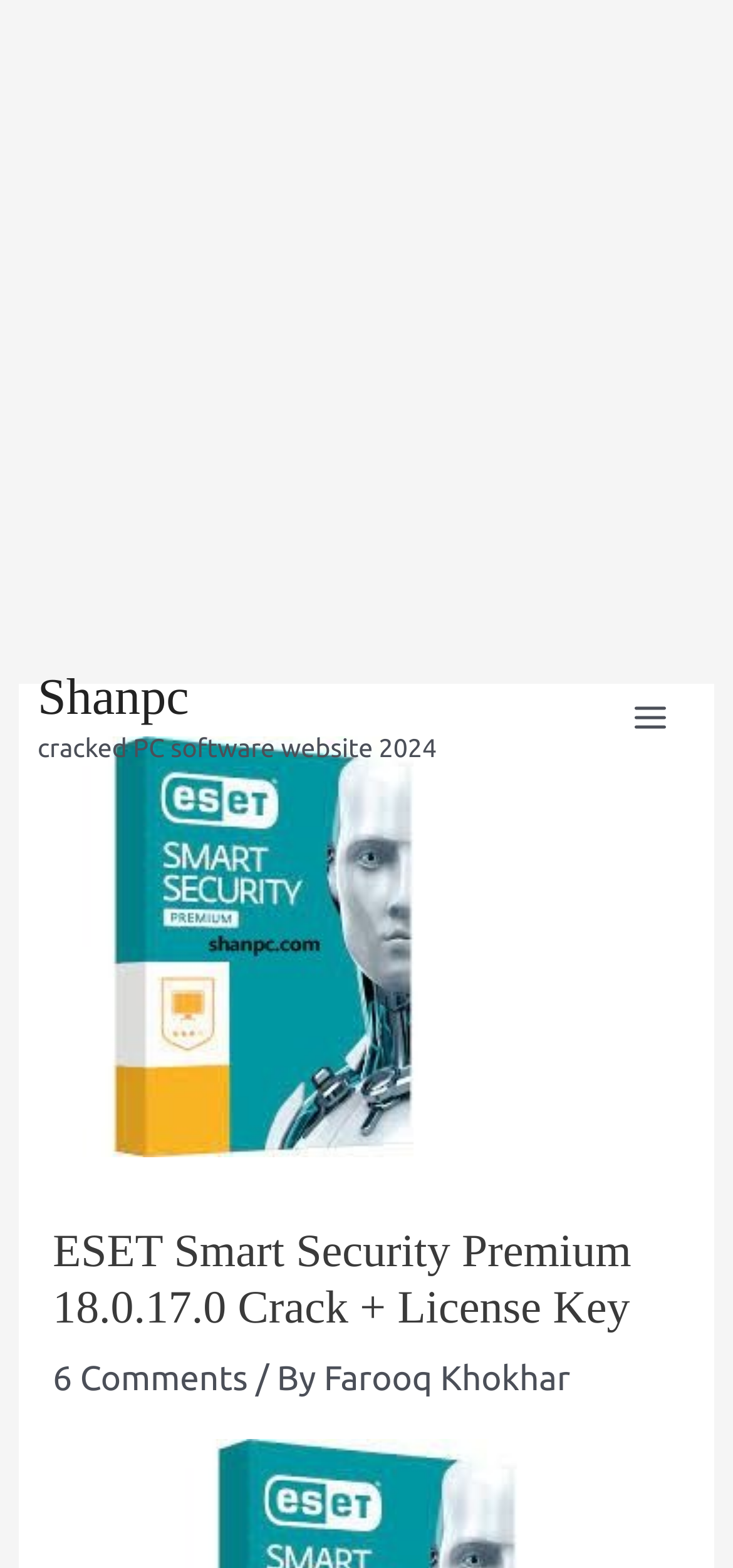Answer the question below in one word or phrase:
How many comments are there on the post?

6